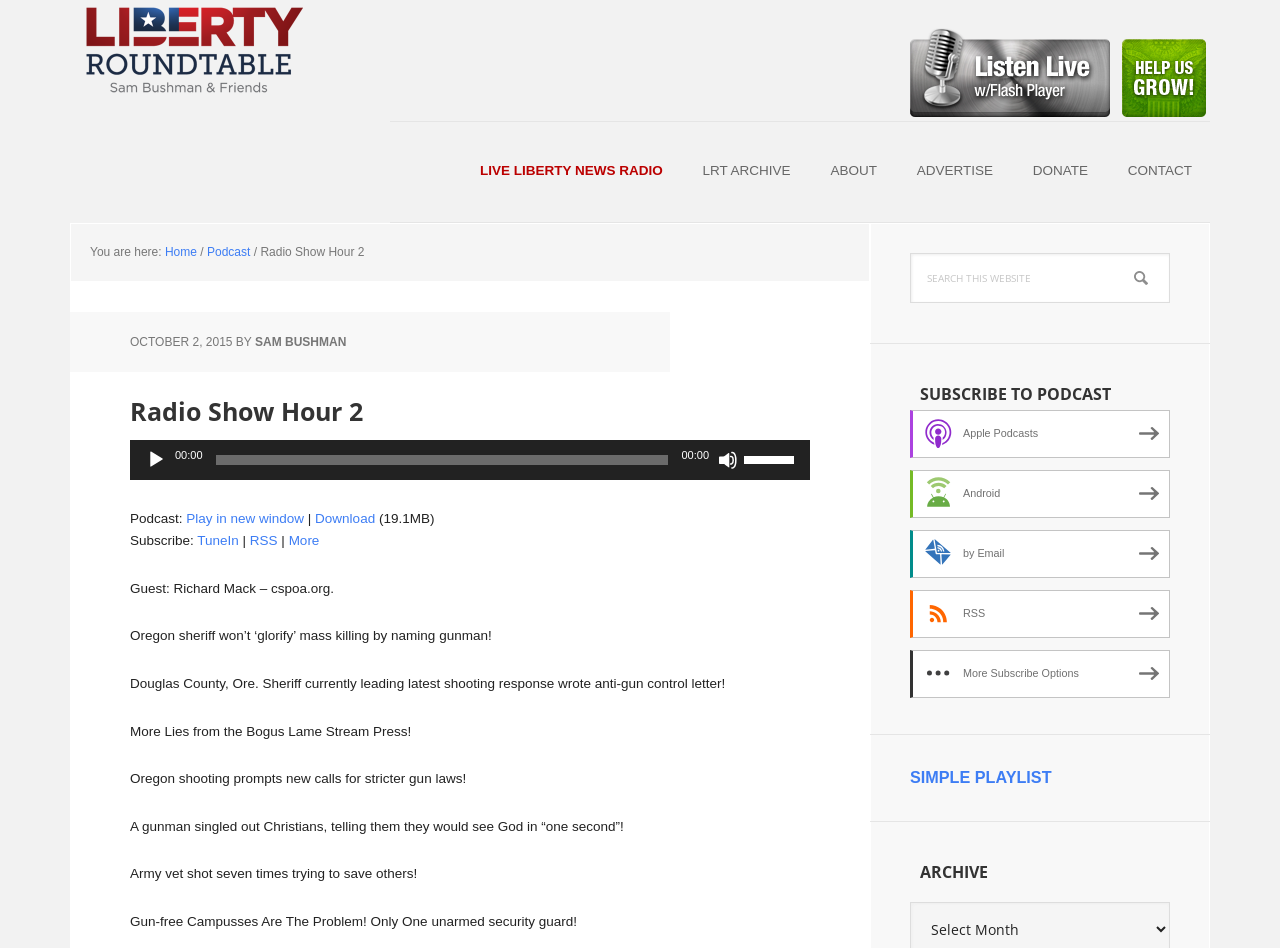Using the information from the screenshot, answer the following question thoroughly:
What is the name of the sheriff mentioned in the radio show?

The name of the sheriff mentioned in the radio show can be inferred from the static text element with the text 'Douglas County, Ore. Sheriff currently leading latest shooting response wrote anti-gun control letter!' which is a child of the root element.